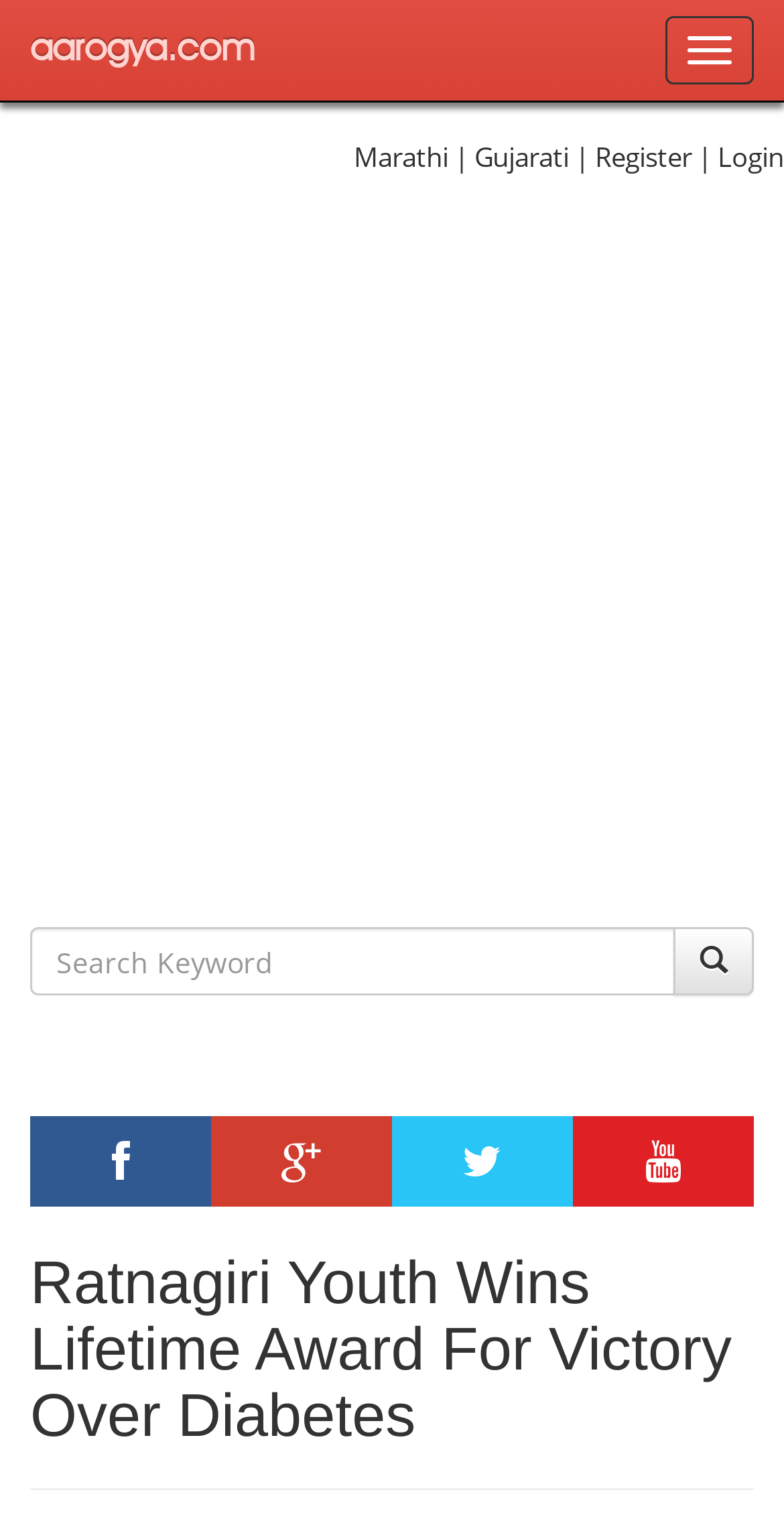From the image, can you give a detailed response to the question below:
What social media platforms is this website connected to?

The webpage has links to social media platforms represented by icons, including Facebook, Twitter, LinkedIn, and Instagram, indicating that the website is connected to these platforms.